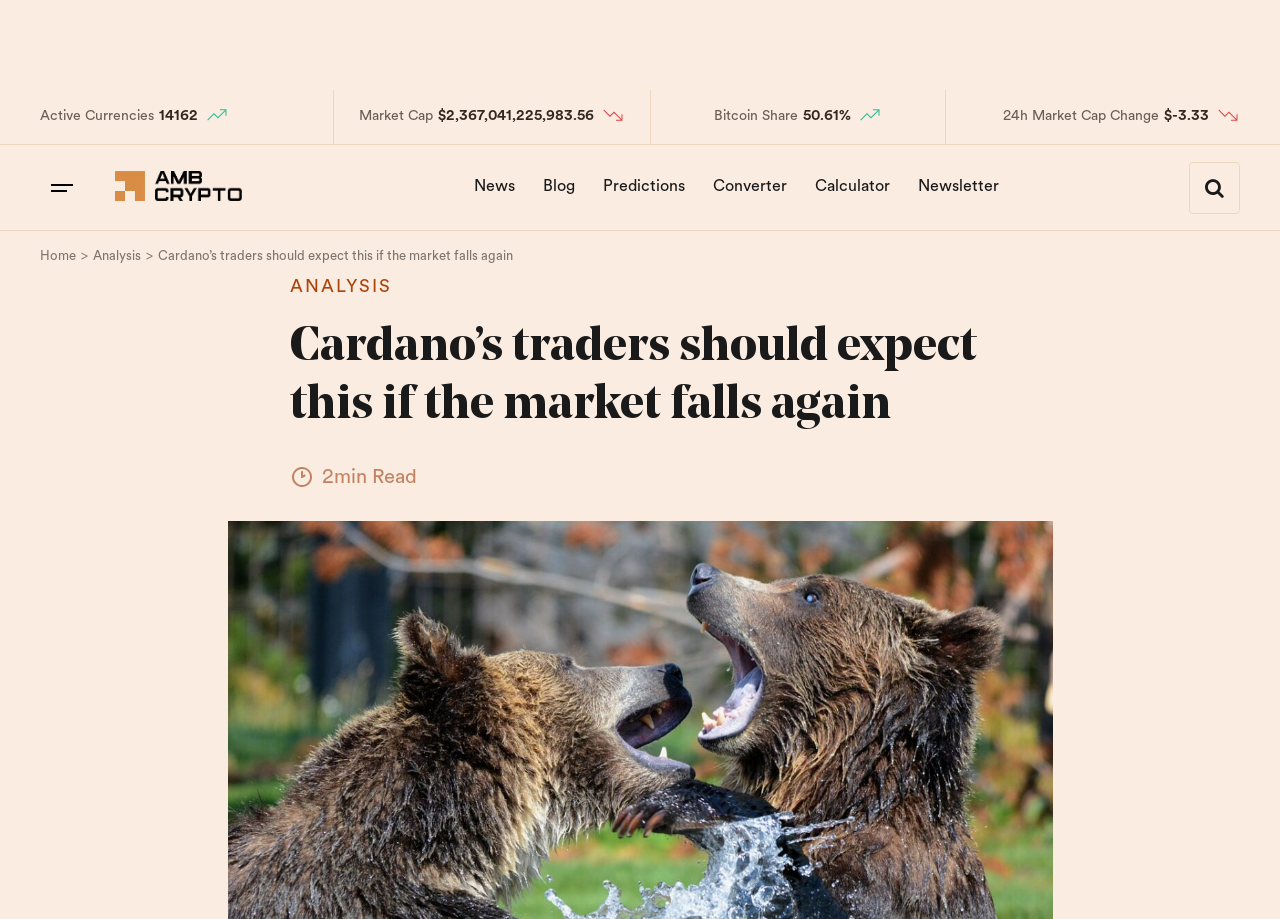Please determine the bounding box coordinates, formatted as (top-left x, top-left y, bottom-right x, bottom-right y), with all values as floating point numbers between 0 and 1. Identify the bounding box of the region described as: News

None